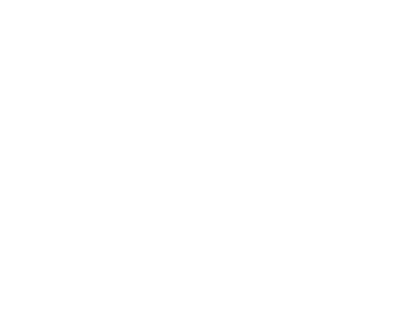What is emphasized by the party bus?
Please use the image to provide an in-depth answer to the question.

The caption states that the party bus emphasizes comfort and sophistication, which means that it prioritizes providing a luxurious and refined experience for its passengers.